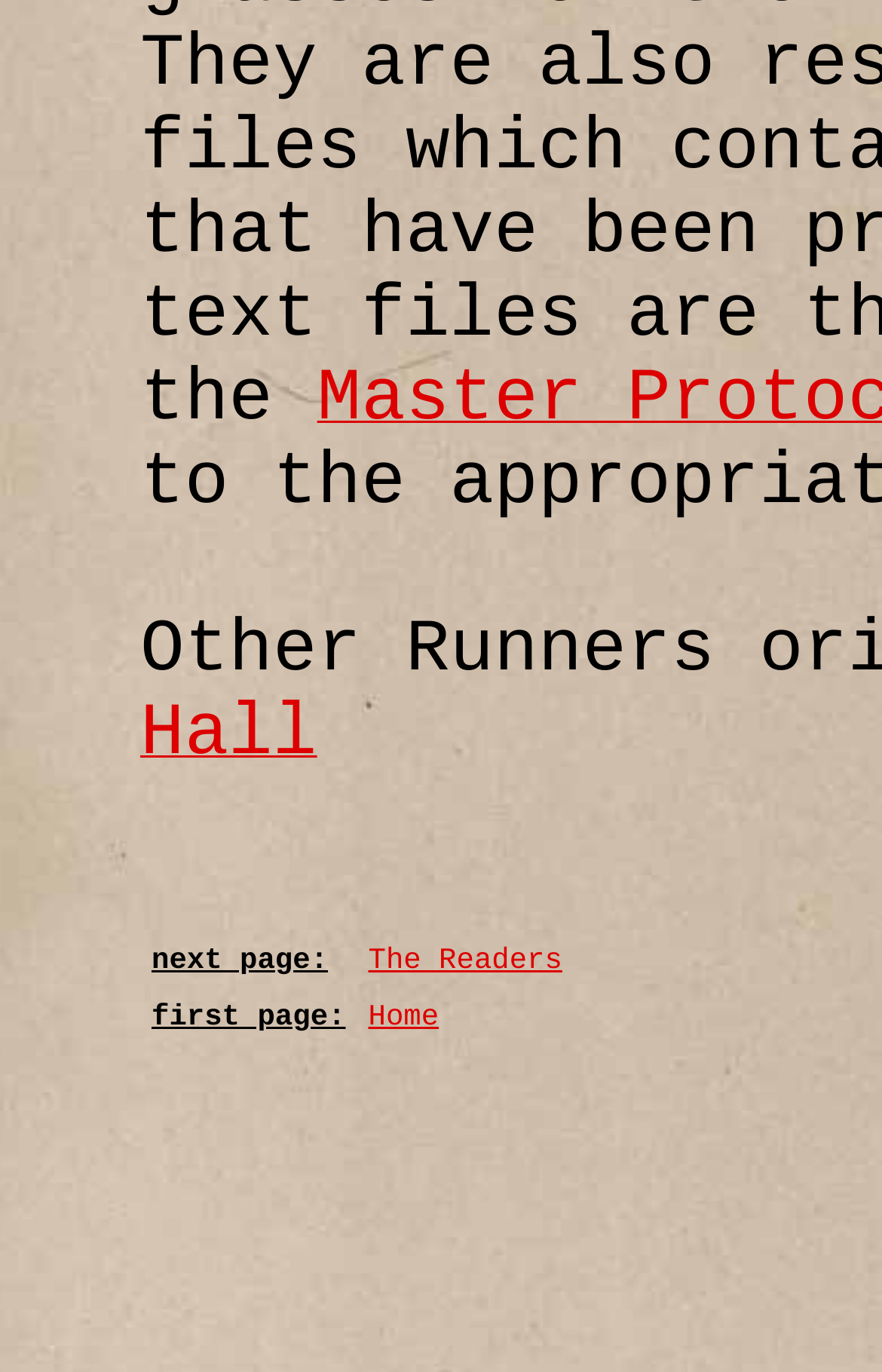Provide a brief response in the form of a single word or phrase:
What is the text of the second link?

Home